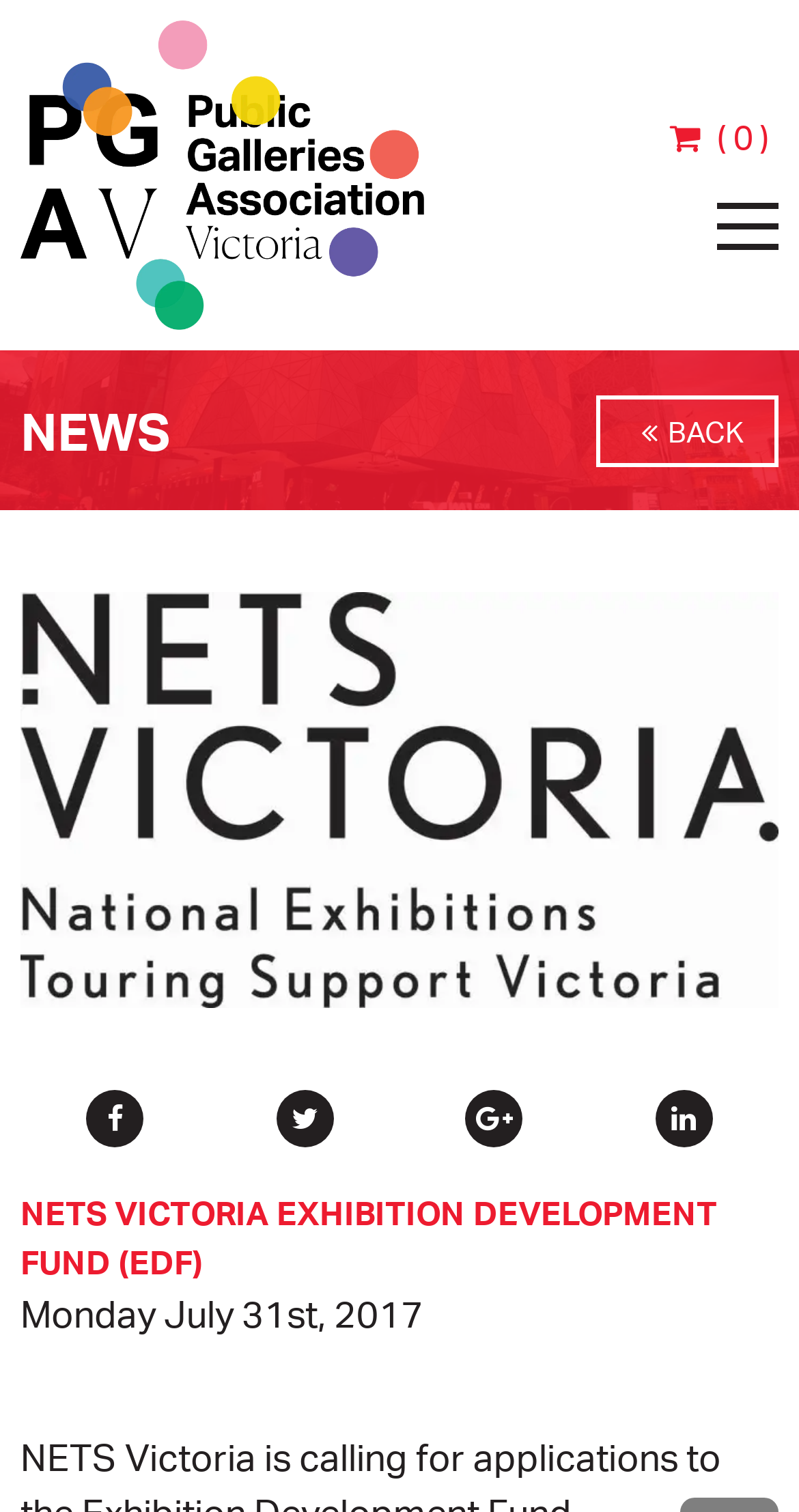Please locate the bounding box coordinates of the element's region that needs to be clicked to follow the instruction: "Go to the ABOUT page". The bounding box coordinates should be provided as four float numbers between 0 and 1, i.e., [left, top, right, bottom].

[0.103, 0.313, 0.949, 0.373]